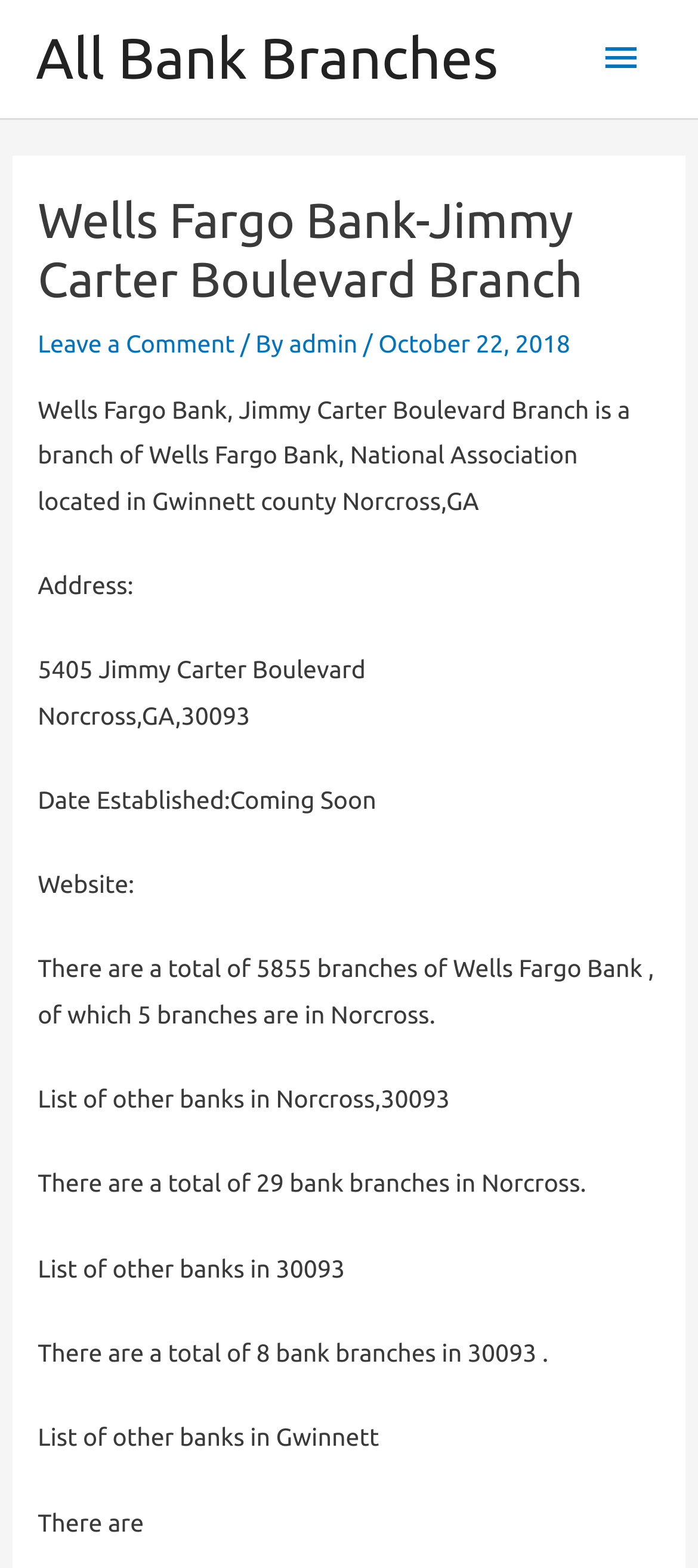Provide a brief response to the question below using a single word or phrase: 
What is the address of Wells Fargo Bank Jimmy Carter Boulevard Branch?

5405 Jimmy Carter Boulevard